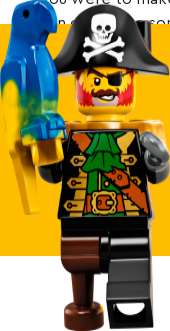Give a thorough description of the image, including any visible elements and their relationships.

The image features a vibrant LEGO minifigure representing a pirate character, dressed in a classic pirate outfit adorned with a green vest, a skull-and-crossbones bandana, and a lively orange beard. In one hand, the pirate holds a brightly colored parrot, emphasizing the adventurous spirit of pirate lore. The figure stands confidently, showcasing detailed elements such as gold buttons on the vest and a black boot on one foot. This minifigure is part of the "Pirates of Barracuda Bay" set (21322), capturing the joyous essence of LEGO's exploration of pirate themes and imaginative play. The background is a cheerful yellow, adding to the lively atmosphere of the scene.